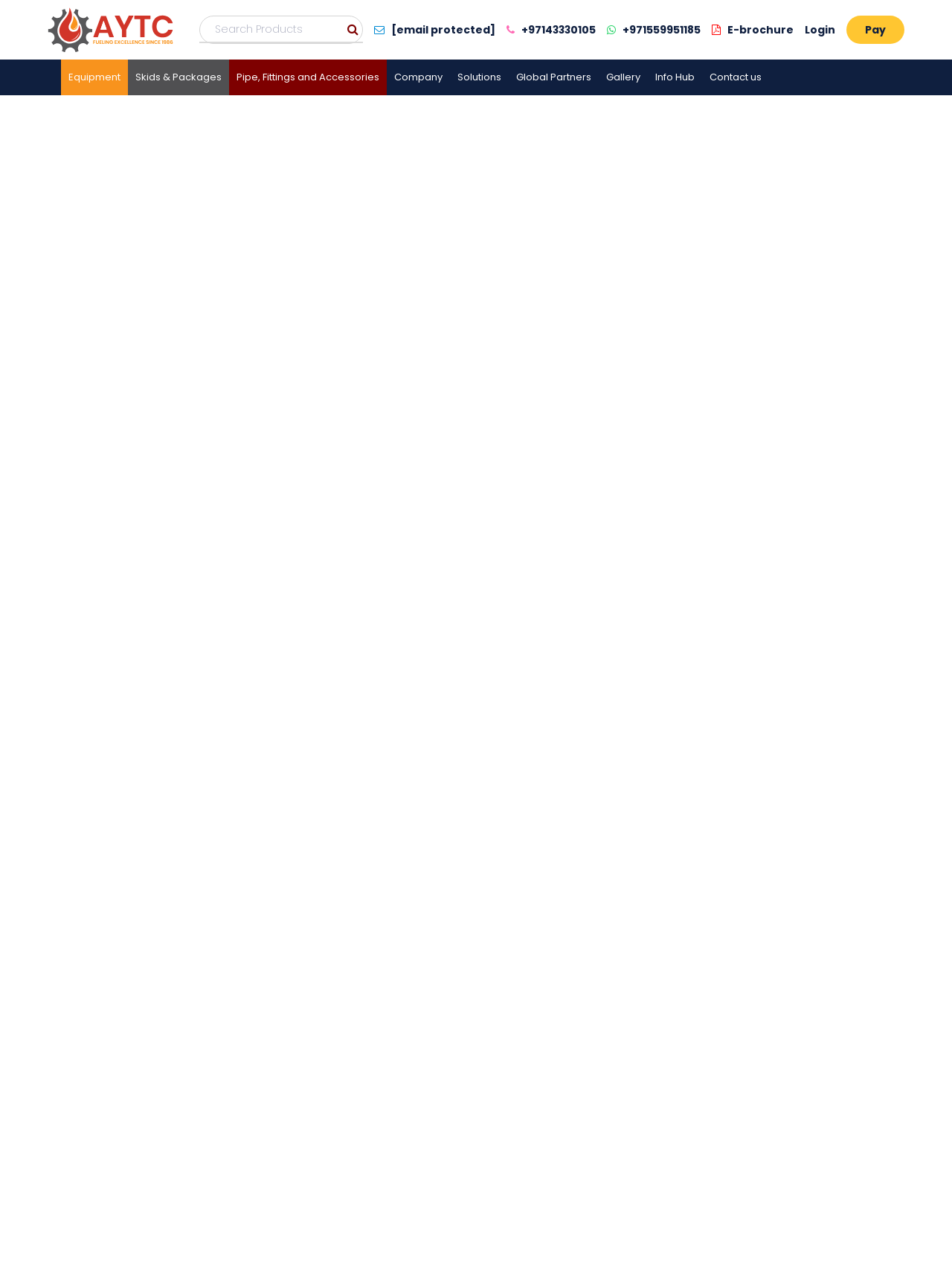Deliver a detailed narrative of the webpage's visual and textual elements.

This webpage is about Ali Yaqoob Trading Co. L.L.C, a company that supplies various equipment and products related to industries such as oil and gas, construction, and more. 

At the top of the page, there is a cart icon and a header section with the company's name and a search box. Below the header, there are several links to different product categories, including Equipment, Skids & Packages, and Pipe, Fittings and Accessories. 

The Equipment section takes up most of the page and is divided into several subcategories, each with a brief description and an image. These subcategories include Pumps, Flow Meter, Tank Truck Equipment, Grounding & Overfill Prevention Systems, Compressors, Fuel Dispenser, Dry-Break Couplings, Hose Reel, Nozzles & Swivels, Lubrication / Garage Equipment, Filters & Adapters, Registers, Printers & Presets, Motors, ISO Tank Fittings, and Burners. 

The Skids & Packages section is below the Equipment section and also has several subcategories, including Compressor Packages, Pump / Metering Skids, Truck Loading Arms, Marine Loading Arms, Fuel Management System (FMS), Automatic Tank Gauging, Access Equipment, Storage Tanks, and High Pressure Cleaning Skids. 

The Pipe, Fittings and Accessories section is at the bottom of the page and has subcategories such as Valves, Gauges, Switches & Transmitters, Hoses, Couplings / Hose Fittings, Flanges, Pipes & Semi-Finished Metals, and Butt Weld Fittings. 

There are also "SEE ALL" links for each category, allowing users to view all the products in that category.